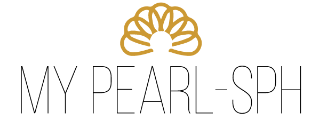Describe the scene depicted in the image with great detail.

The image features a stylish logo for "MY PEARL-SPH," characterized by an elegant shell motif at the top, symbolizing beauty and luxury. Below the graphic, the brand name is presented in a sleek, modern font, combining sophistication with a contemporary flair. The use of a gold color for the shell represents wealth and opulence, while the minimalist design conveys a sense of refinement. This logo likely embodies a brand associated with high-quality pearl jewelry or similar luxury products, evoking a sense of exclusivity and allure.